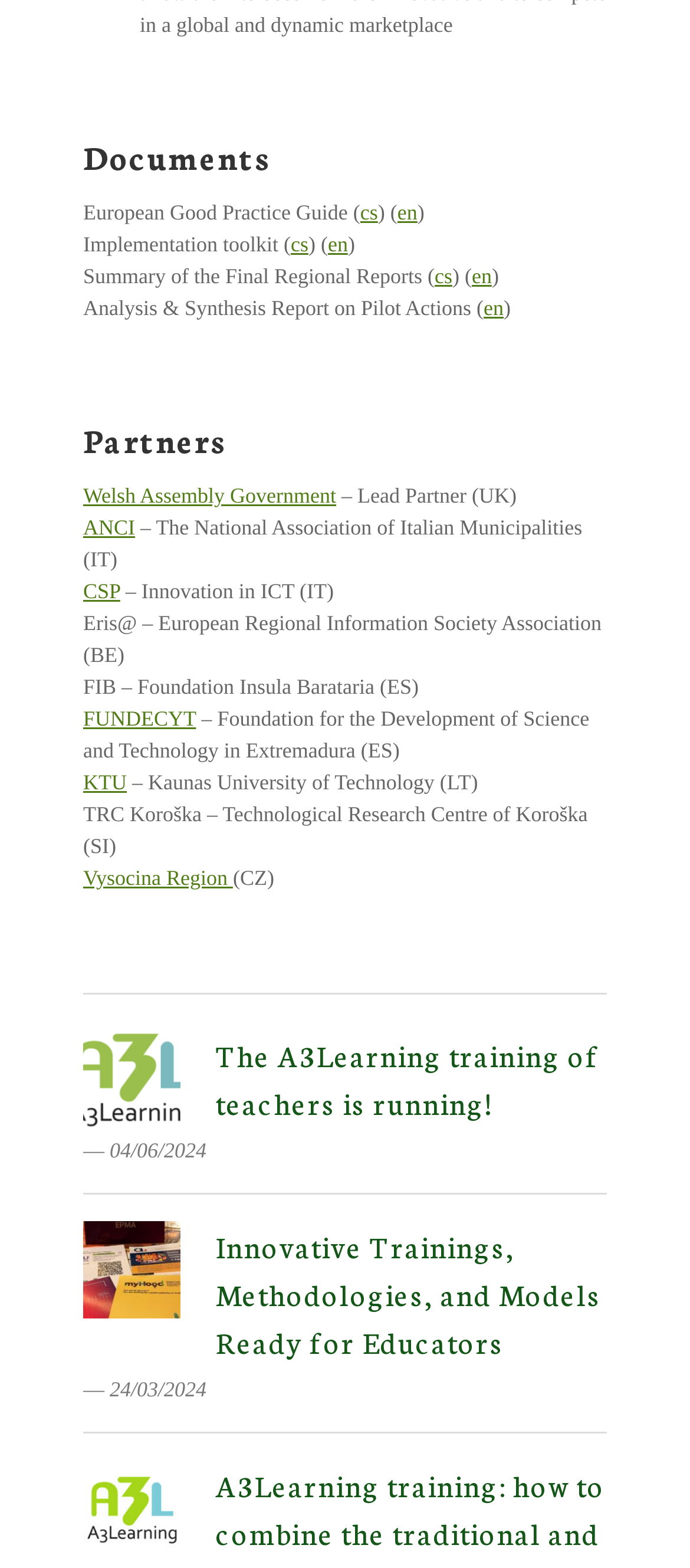Reply to the question with a single word or phrase:
What is the topic of the third news item?

A3Learning training